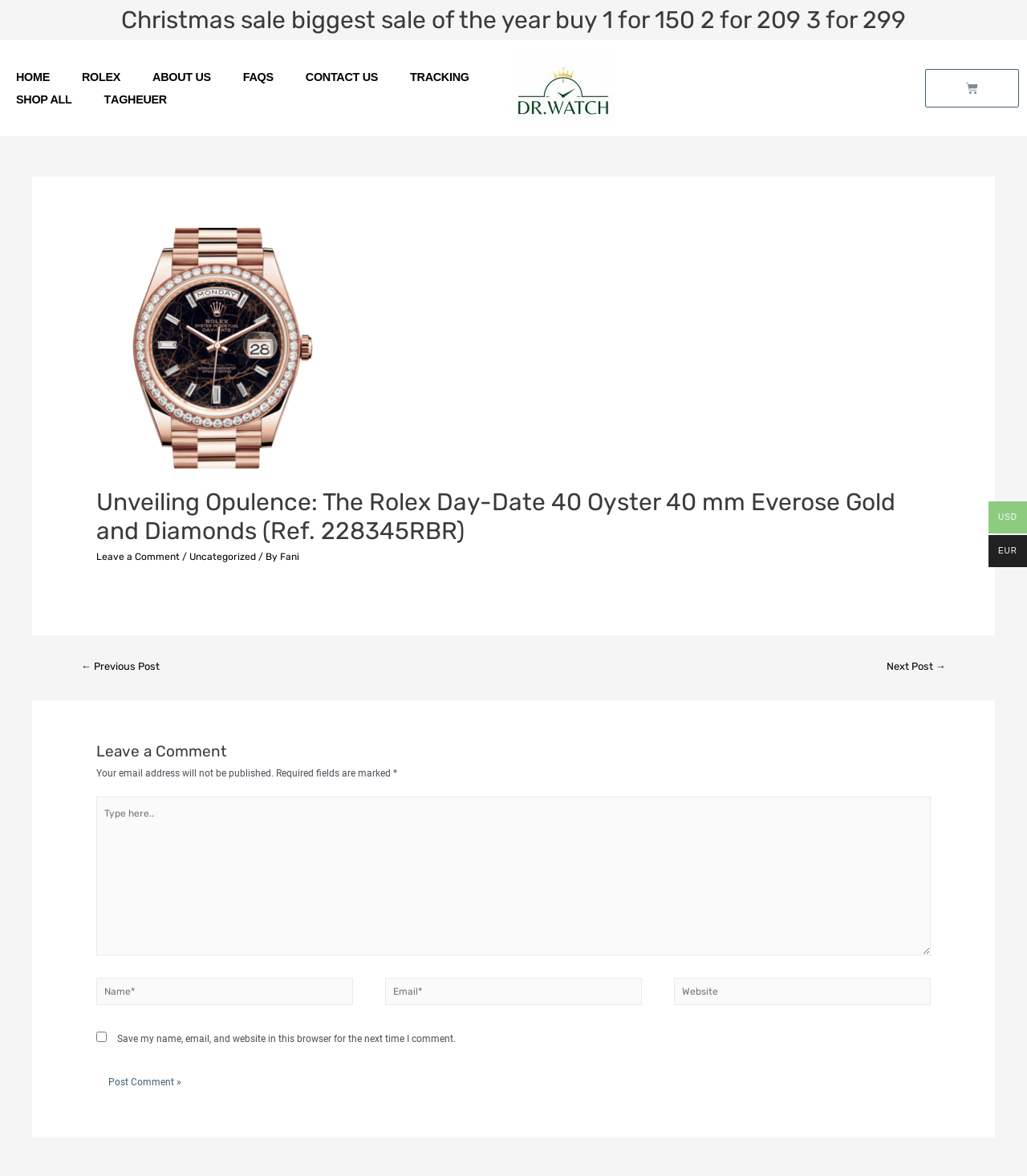What is the purpose of the textbox with the label 'Type here..'
Examine the image closely and answer the question with as much detail as possible.

The textbox with the label 'Type here..' is located in the section with the heading 'Leave a Comment', and it is a required field. Therefore, we can conclude that the purpose of this textbox is to allow users to leave a comment.